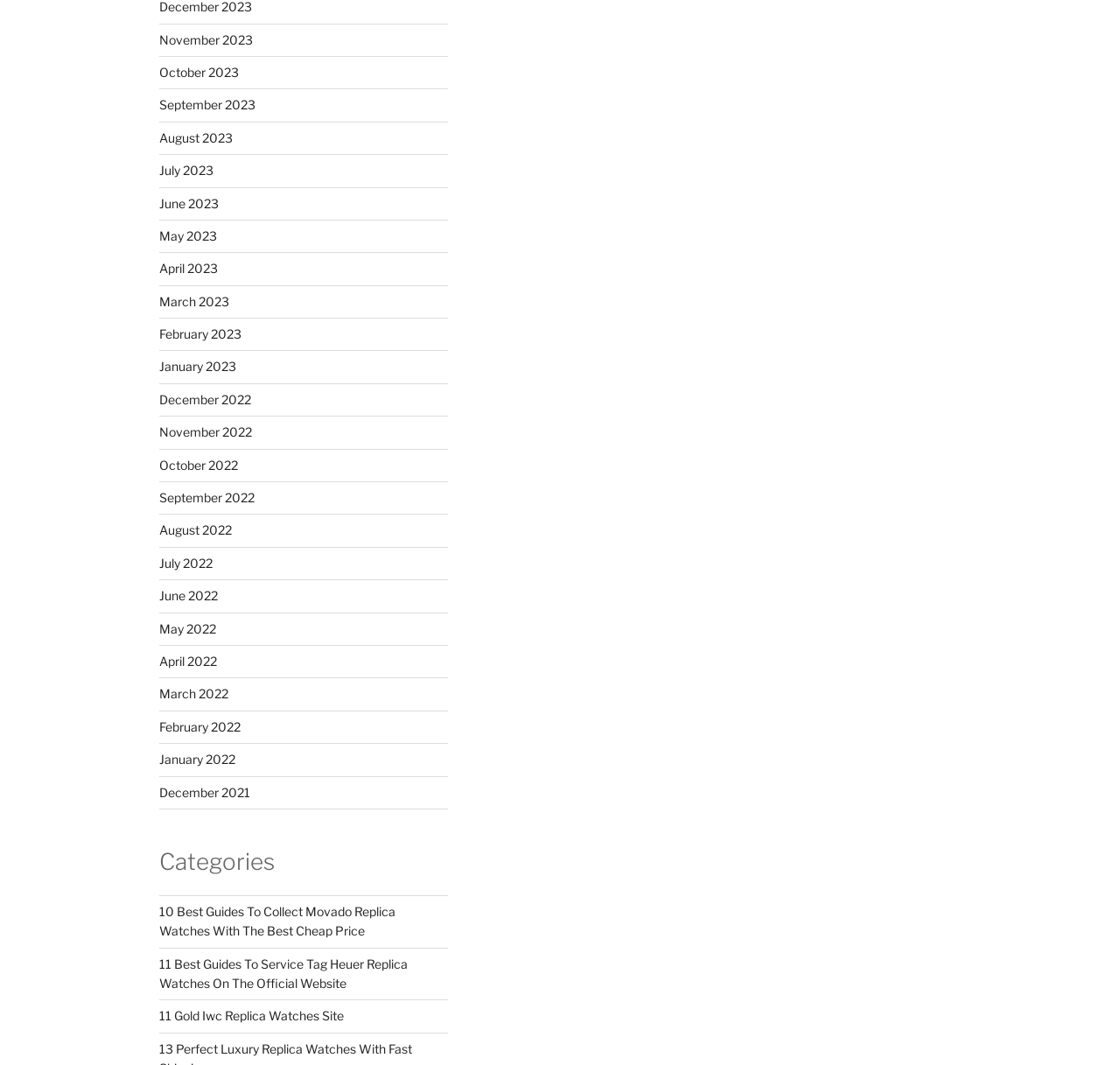What is the category of the webpage?
Based on the image, answer the question with as much detail as possible.

Although the meta description is empty, the links on the webpage, such as '10 Best Guides To Collect Movado Replica Watches' and '11 Best Guides To Service Tag Heuer Replica Watches', suggest that the category of the webpage is related to watches.